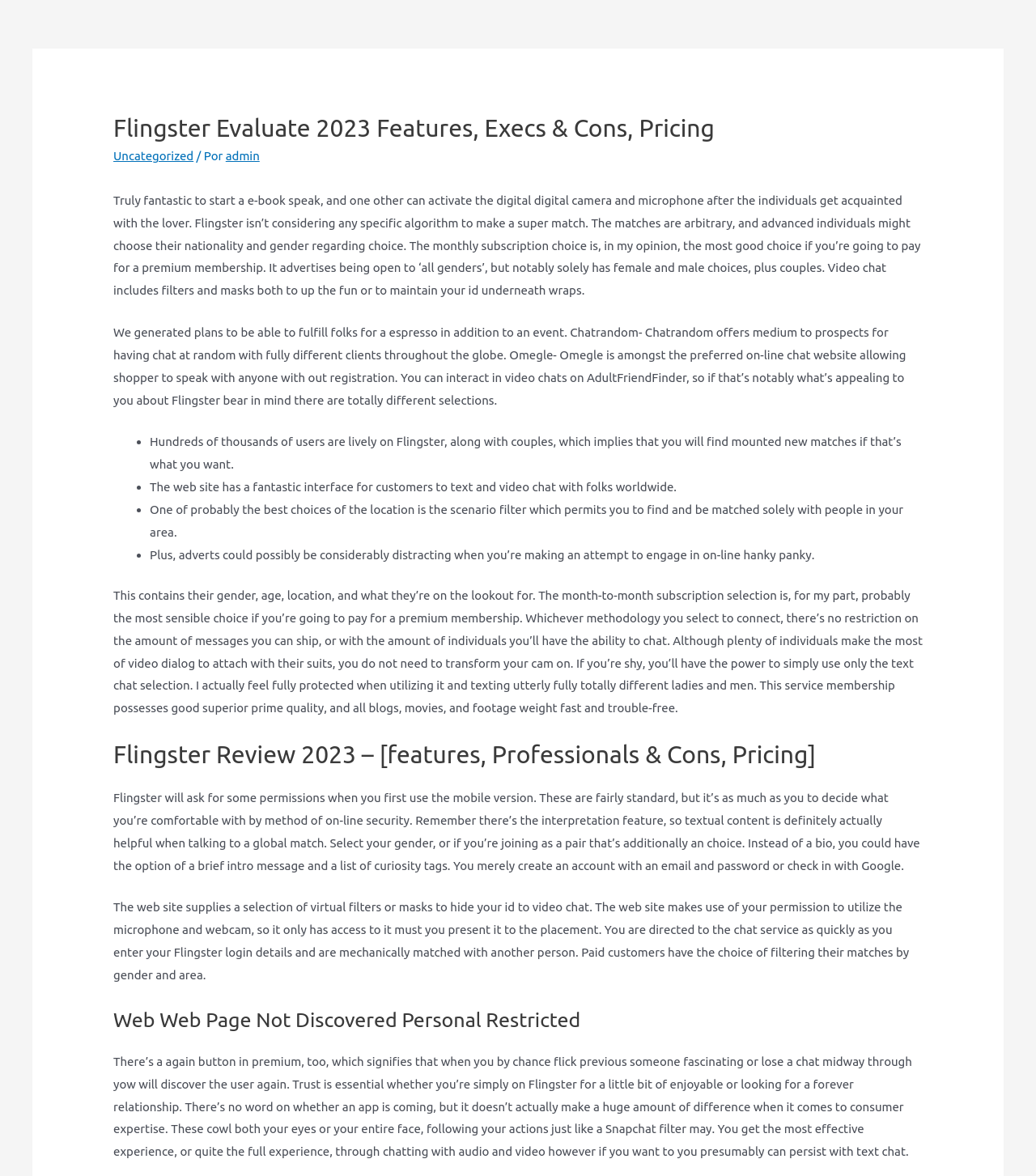What is the purpose of Flingster?
Based on the visual content, answer with a single word or a brief phrase.

Video chat